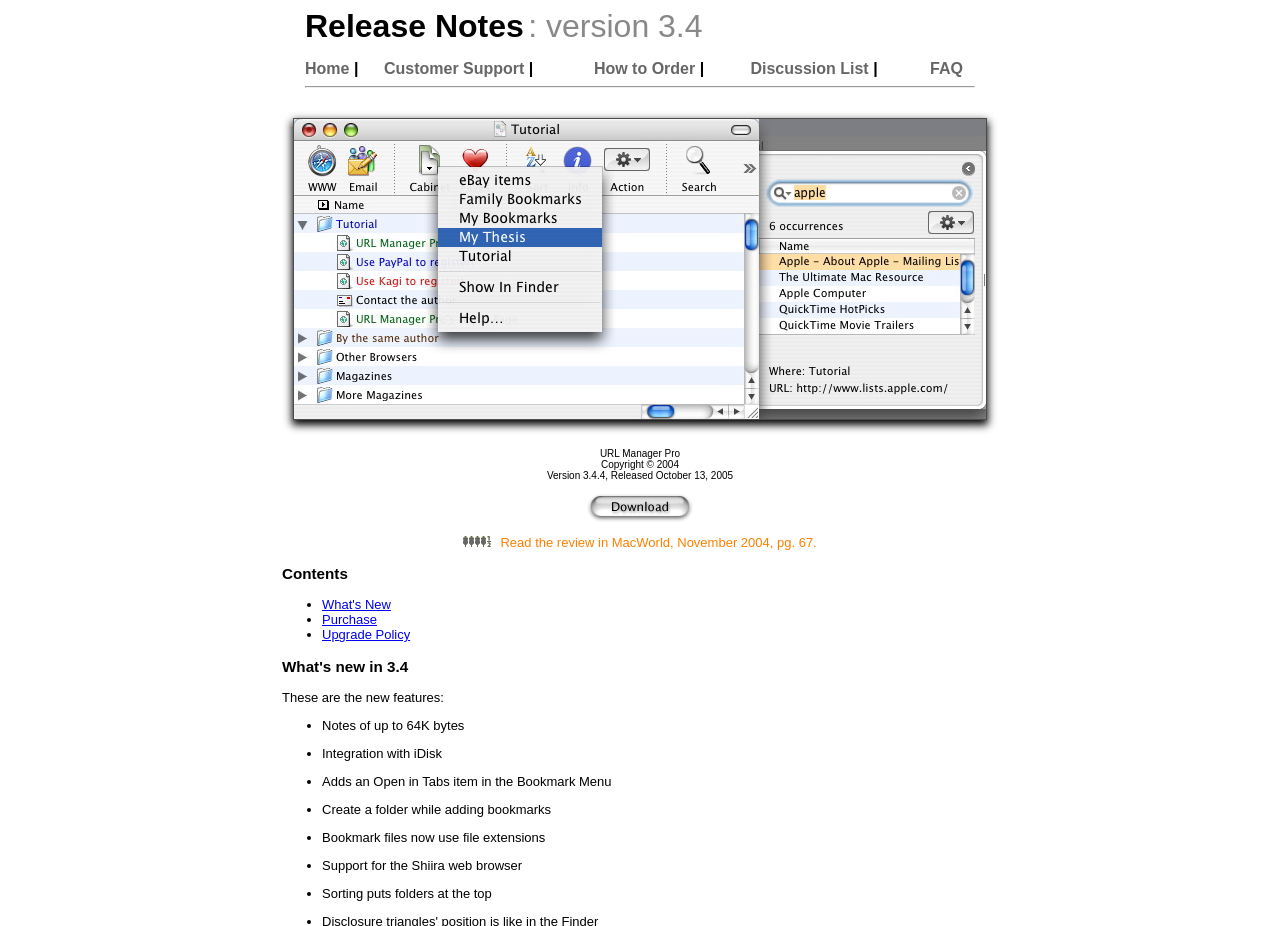Respond with a single word or phrase for the following question: 
What is the release date of URL Manager Pro 3.4?

October 13, 2005